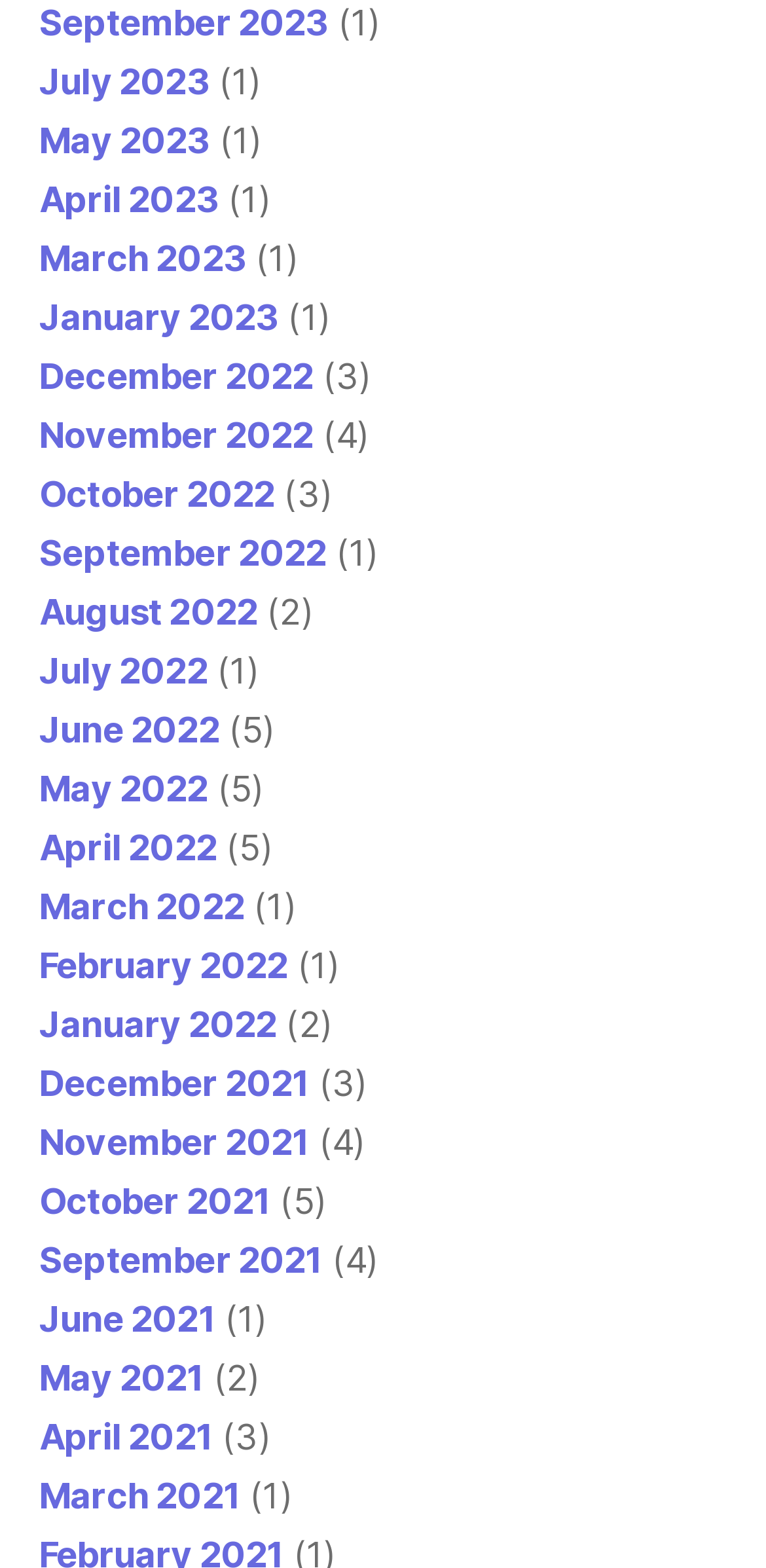Based on the image, please elaborate on the answer to the following question:
How many months have only 1 link?

After carefully examining the list of links, I found that September 2023, July 2023, March 2023, July 2022, June 2021, May 2021, and March 2021 have only 1 link. Therefore, the answer is 7.